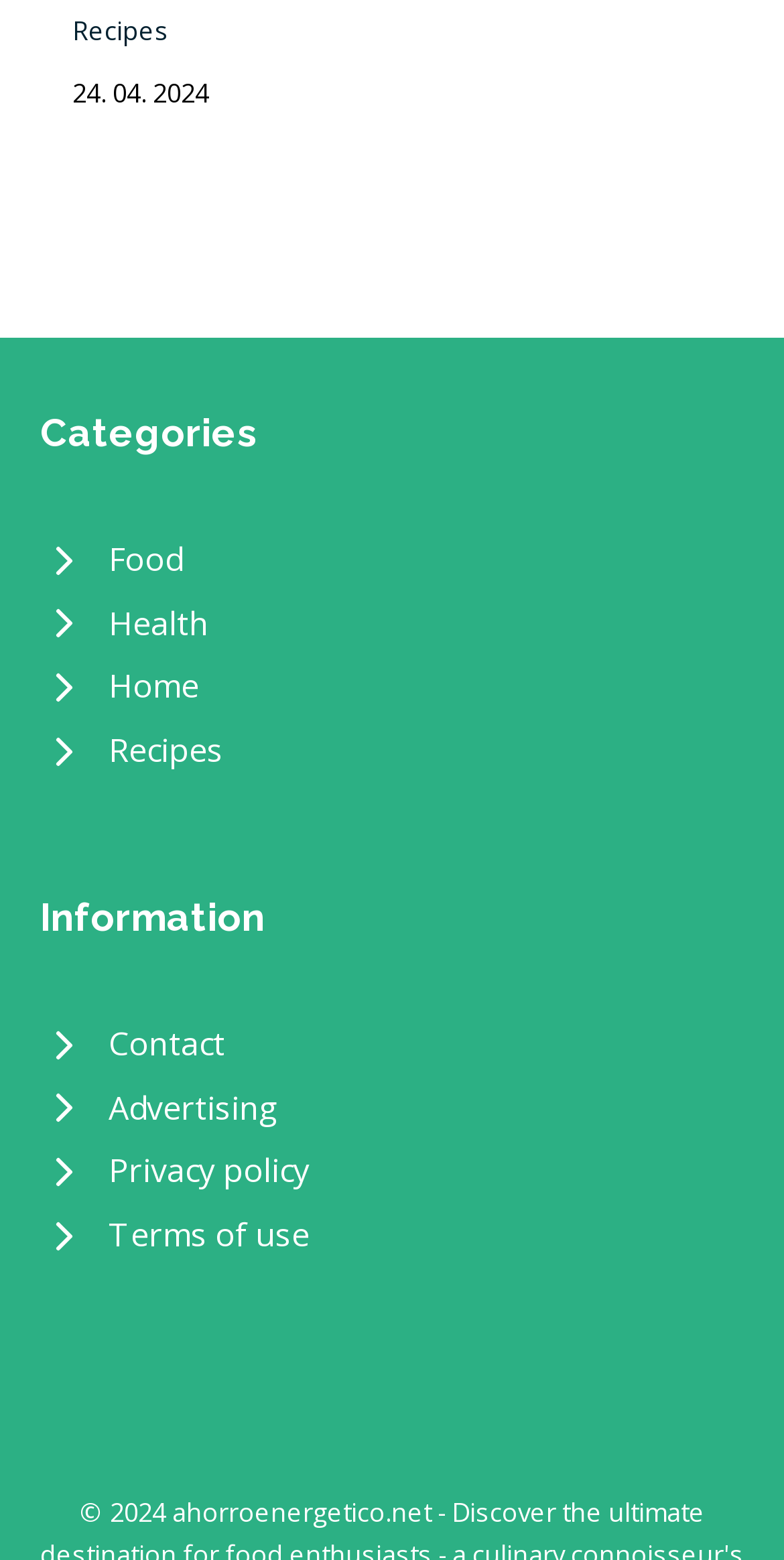How many categories are listed?
Provide a short answer using one word or a brief phrase based on the image.

4